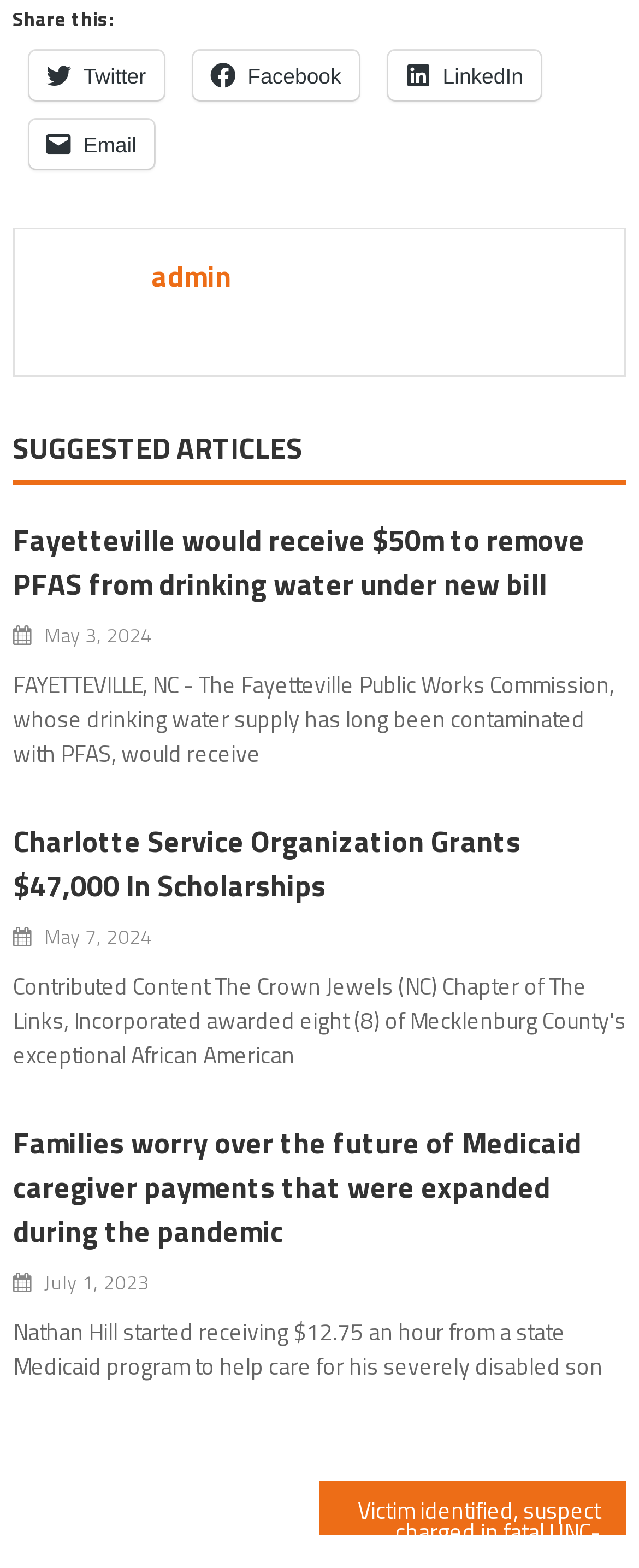Please provide a detailed answer to the question below based on the screenshot: 
What is the hourly payment for Medicaid caregivers?

The text 'Nathan Hill started receiving $12.75 an hour from a state Medicaid program to help care for his severely disabled son' indicates that the hourly payment for Medicaid caregivers is $12.75.